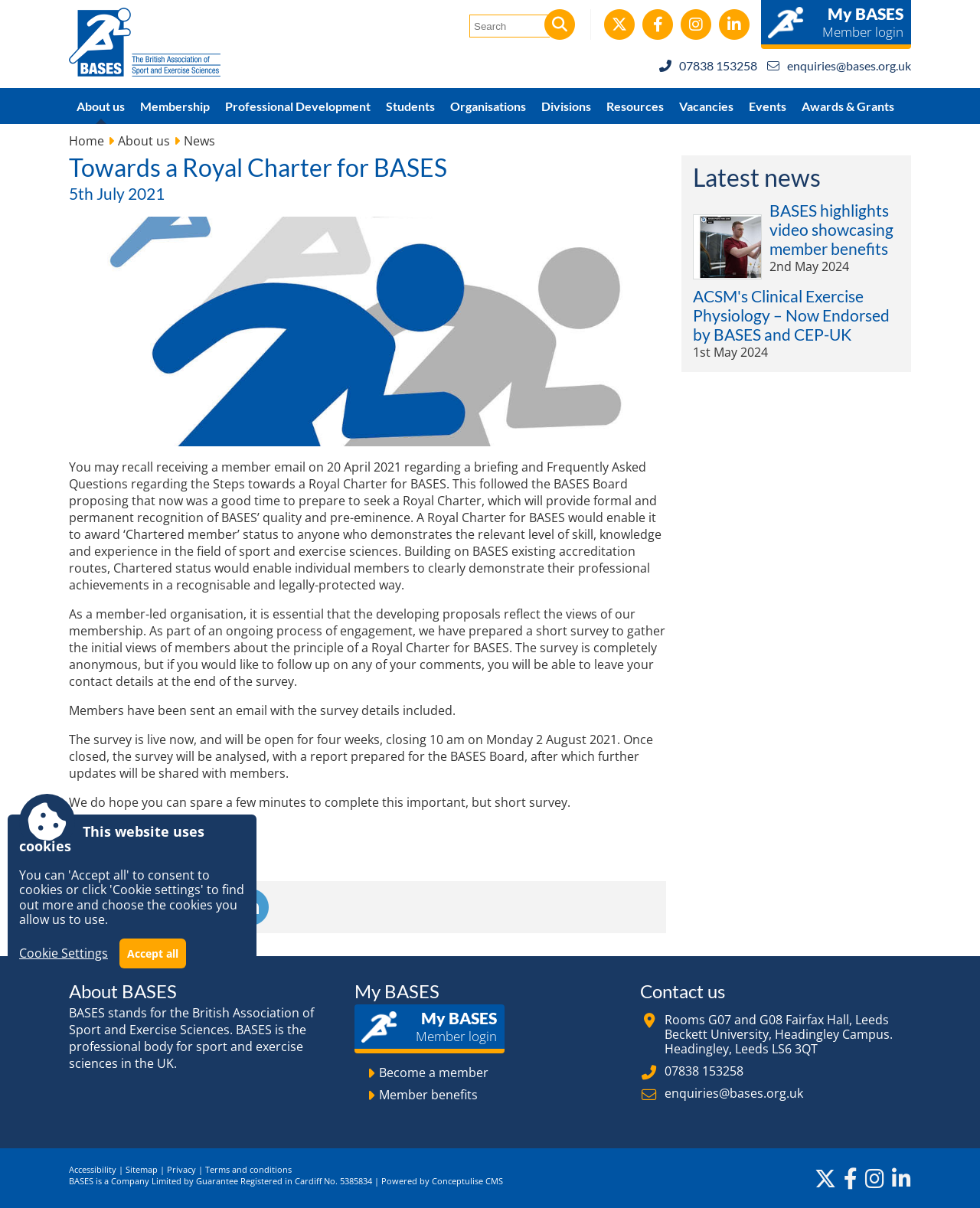Respond to the question with just a single word or phrase: 
What is the purpose of the survey?

To gather views on Royal Charter